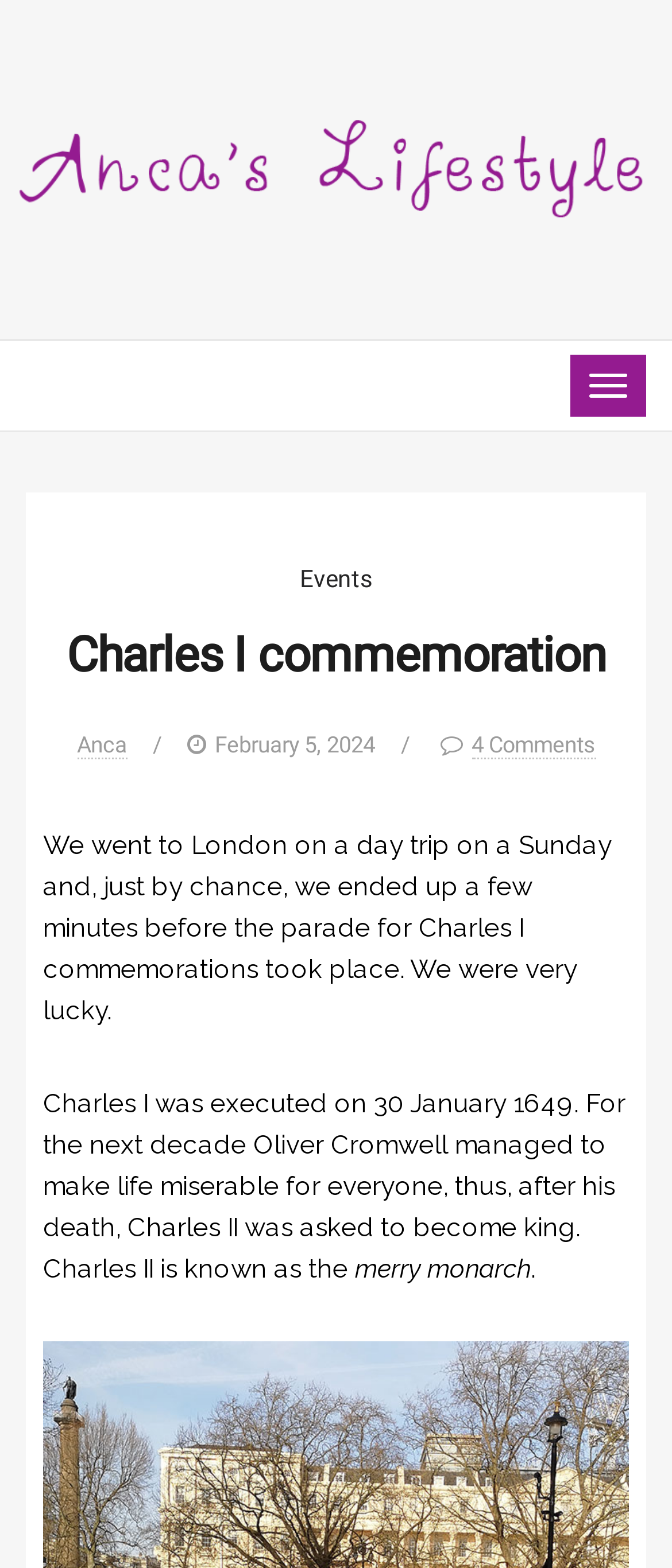What is the date of the blog post?
Please answer the question with as much detail and depth as you can.

The date of the blog post can be found in the text 'February 5, 2024' which is located below the heading 'Charles I commemoration'.